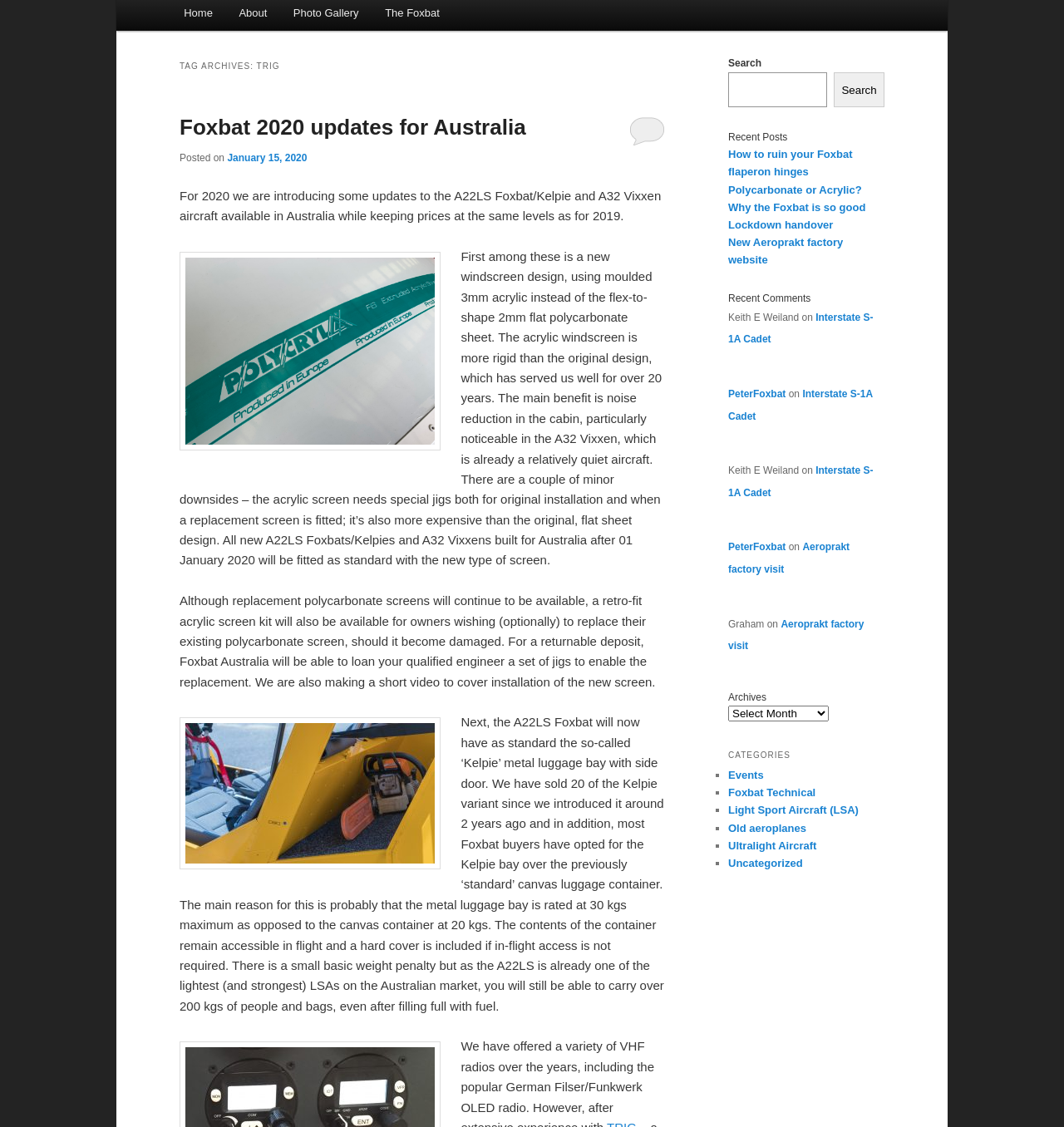Determine the bounding box coordinates of the UI element described below. Use the format (top-left x, top-left y, bottom-right x, bottom-right y) with floating point numbers between 0 and 1: Light Sport Aircraft (LSA)

[0.684, 0.713, 0.807, 0.725]